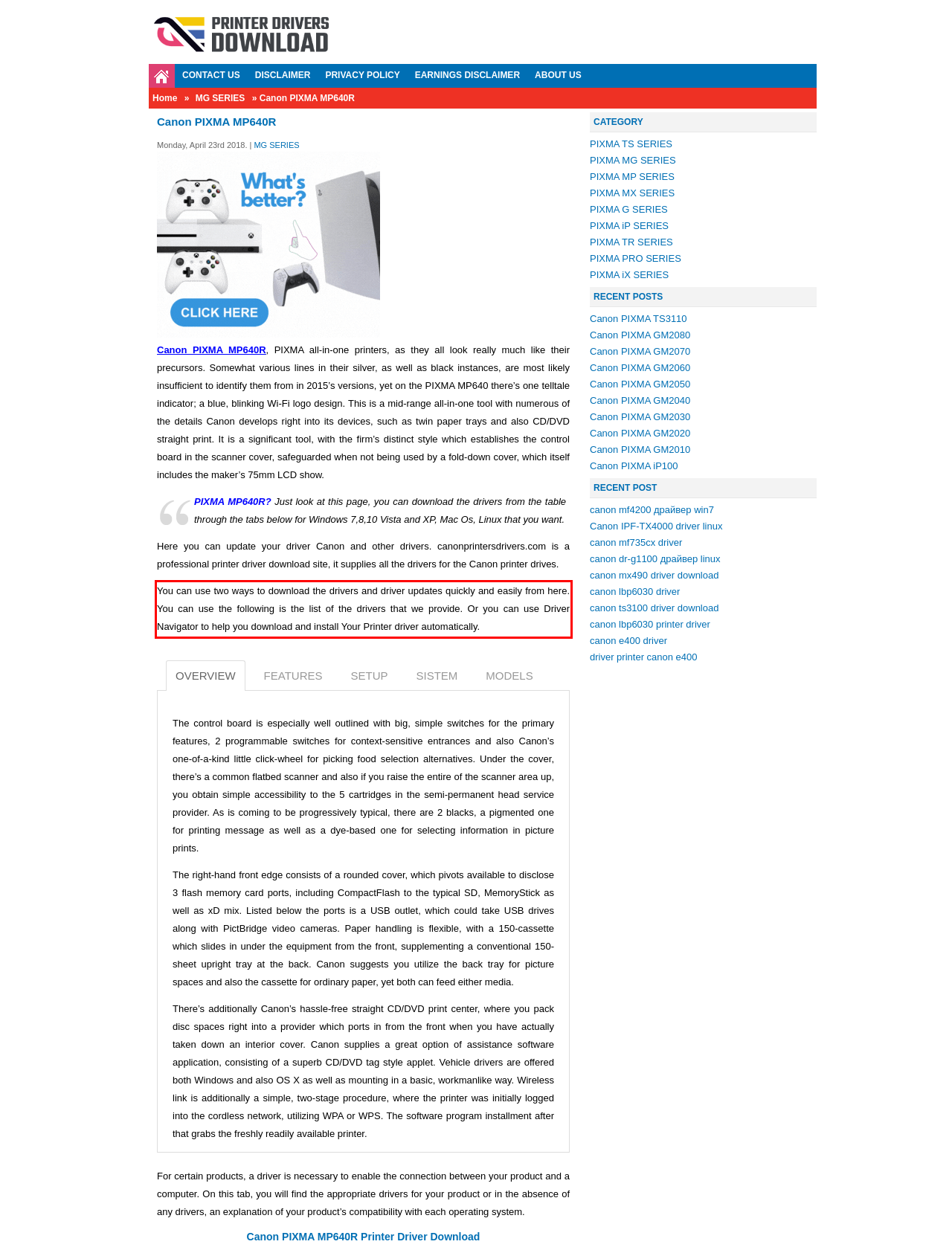Please identify and extract the text from the UI element that is surrounded by a red bounding box in the provided webpage screenshot.

You can use two ways to download the drivers and driver updates quickly and easily from here. You can use the following is the list of the drivers that we provide. Or you can use Driver Navigator to help you download and install Your Printer driver automatically.